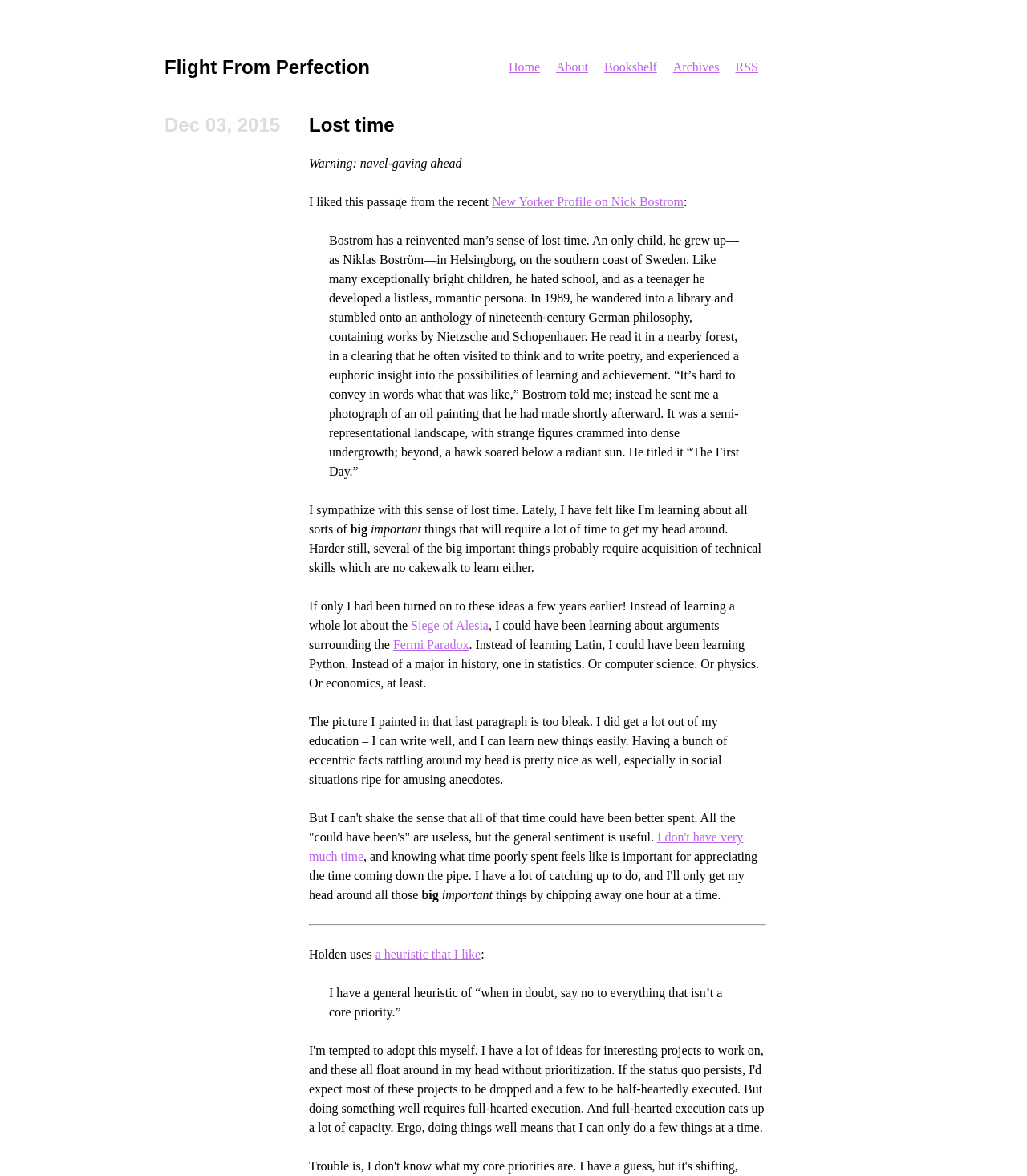Please find the bounding box coordinates (top-left x, top-left y, bottom-right x, bottom-right y) in the screenshot for the UI element described as follows: Gardening

None